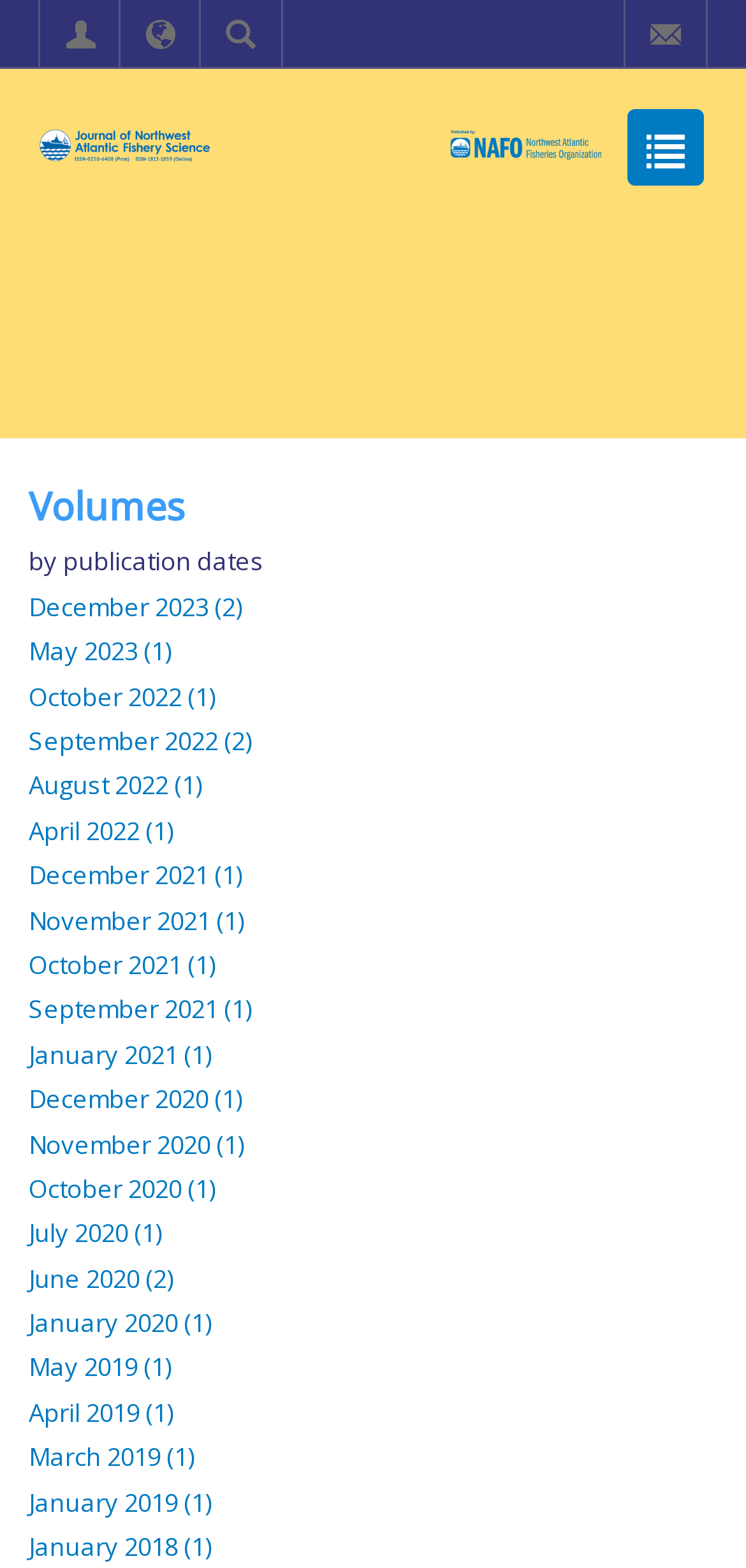Using the details from the image, please elaborate on the following question: How many links are there in the table?

The table lists volumes from December 2023 to January 2018, and each volume has a corresponding link. By counting the number of links in the table, we can see that there are 24 links.